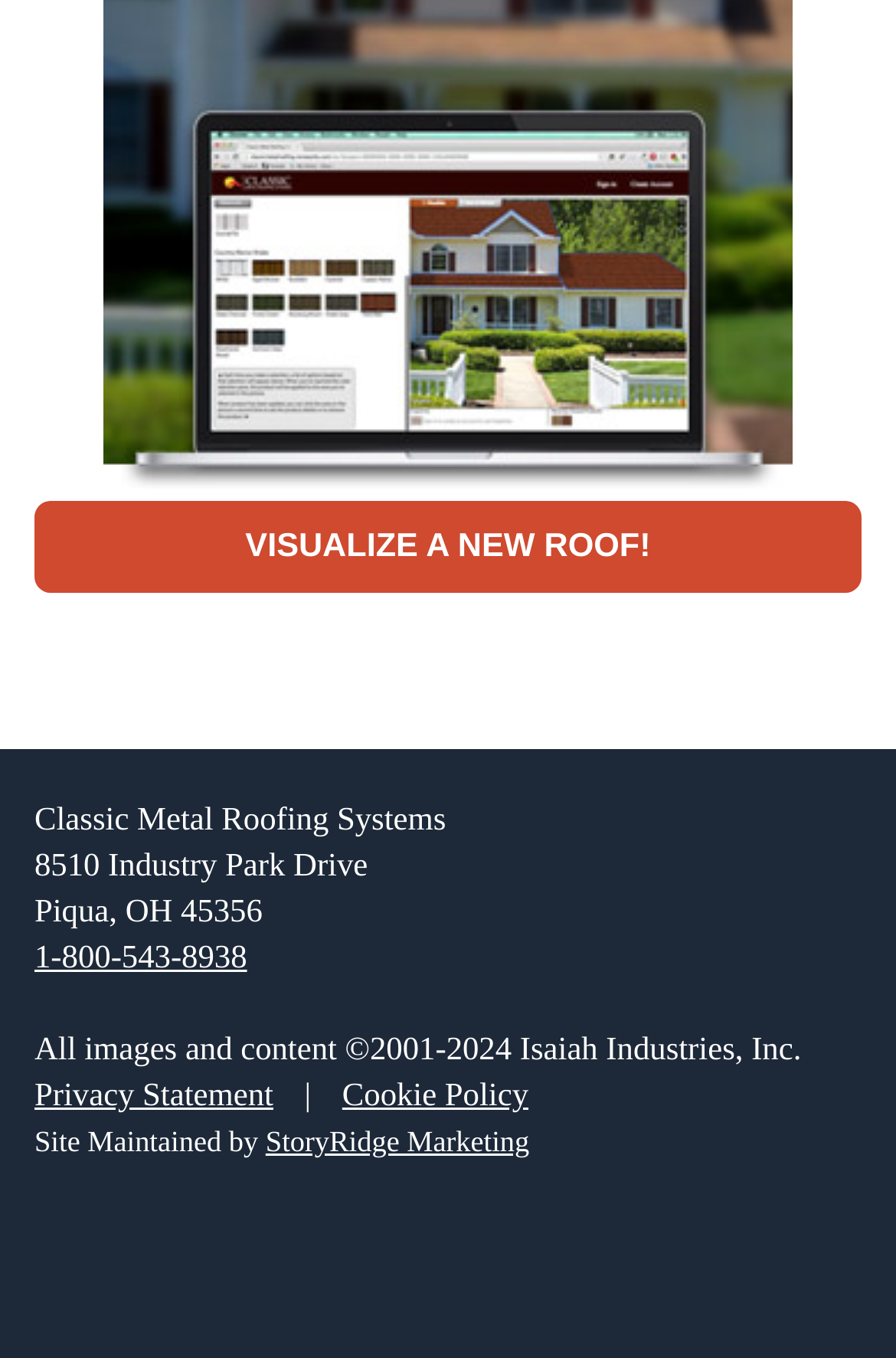Given the description: "Privacy Statement", determine the bounding box coordinates of the UI element. The coordinates should be formatted as four float numbers between 0 and 1, [left, top, right, bottom].

[0.038, 0.793, 0.305, 0.821]